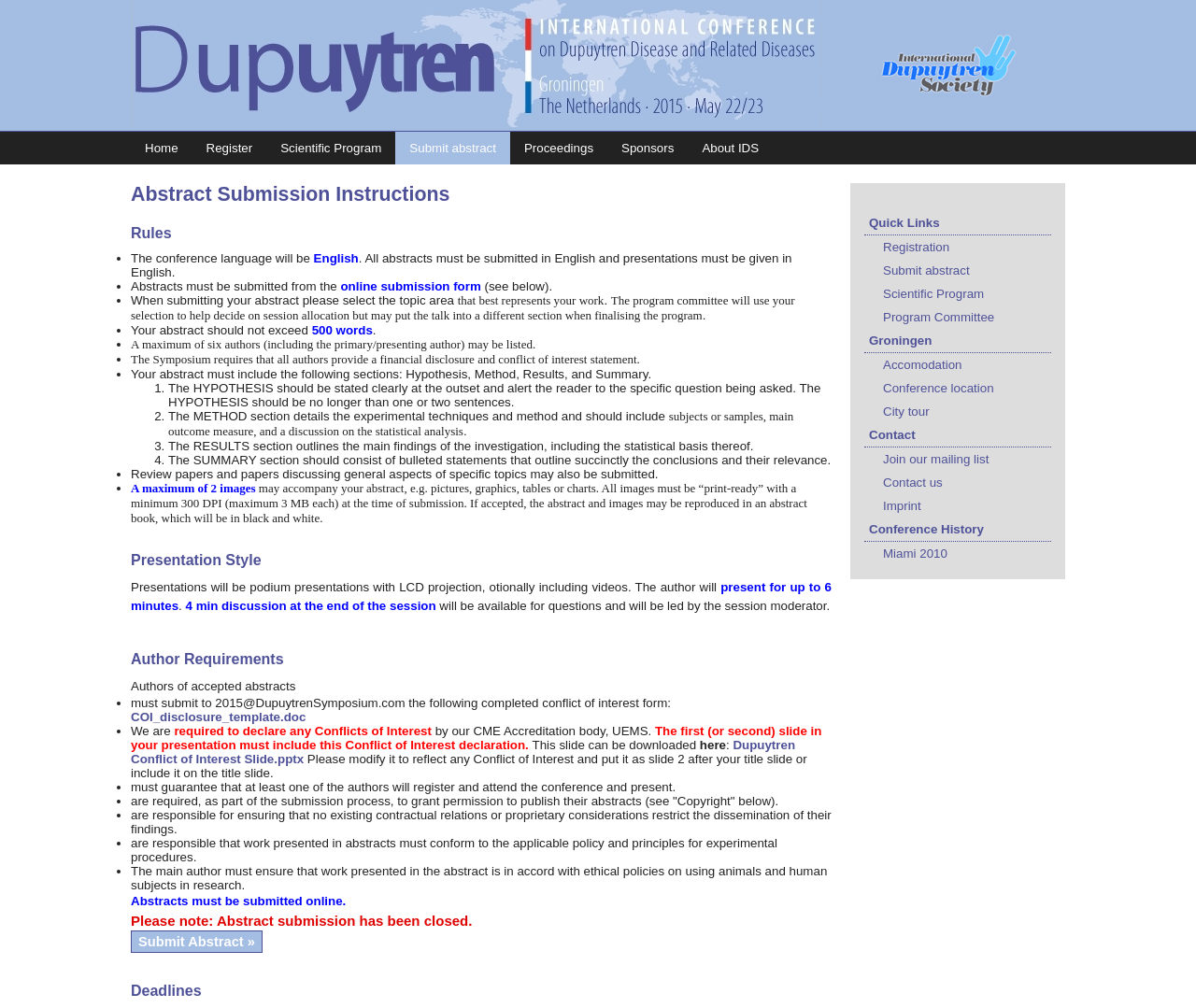Determine and generate the text content of the webpage's headline.

Abstract Submission Instructions